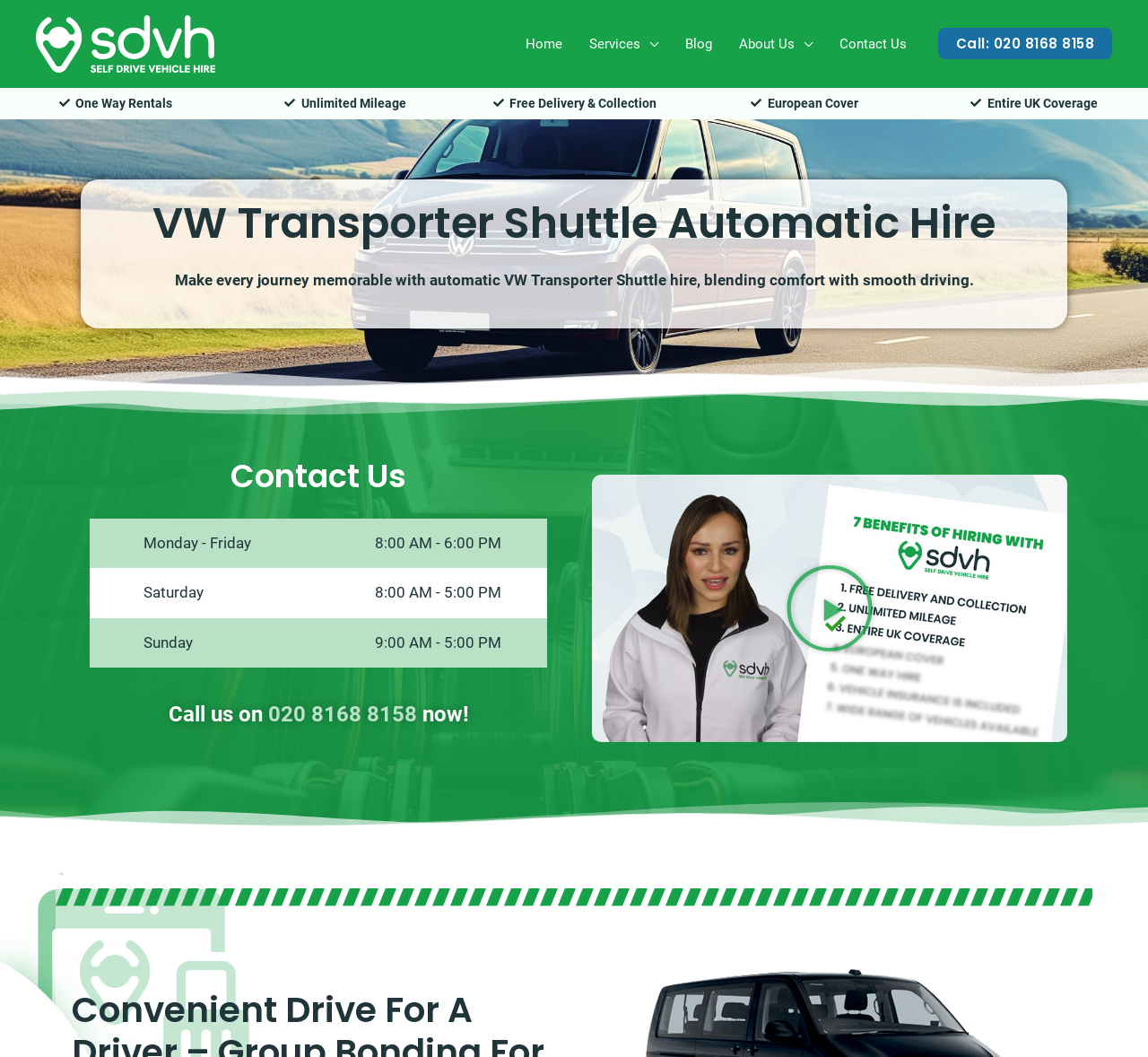Provide your answer to the question using just one word or phrase: What is the purpose of the 'Play Video' button?

To play a video about SDVH